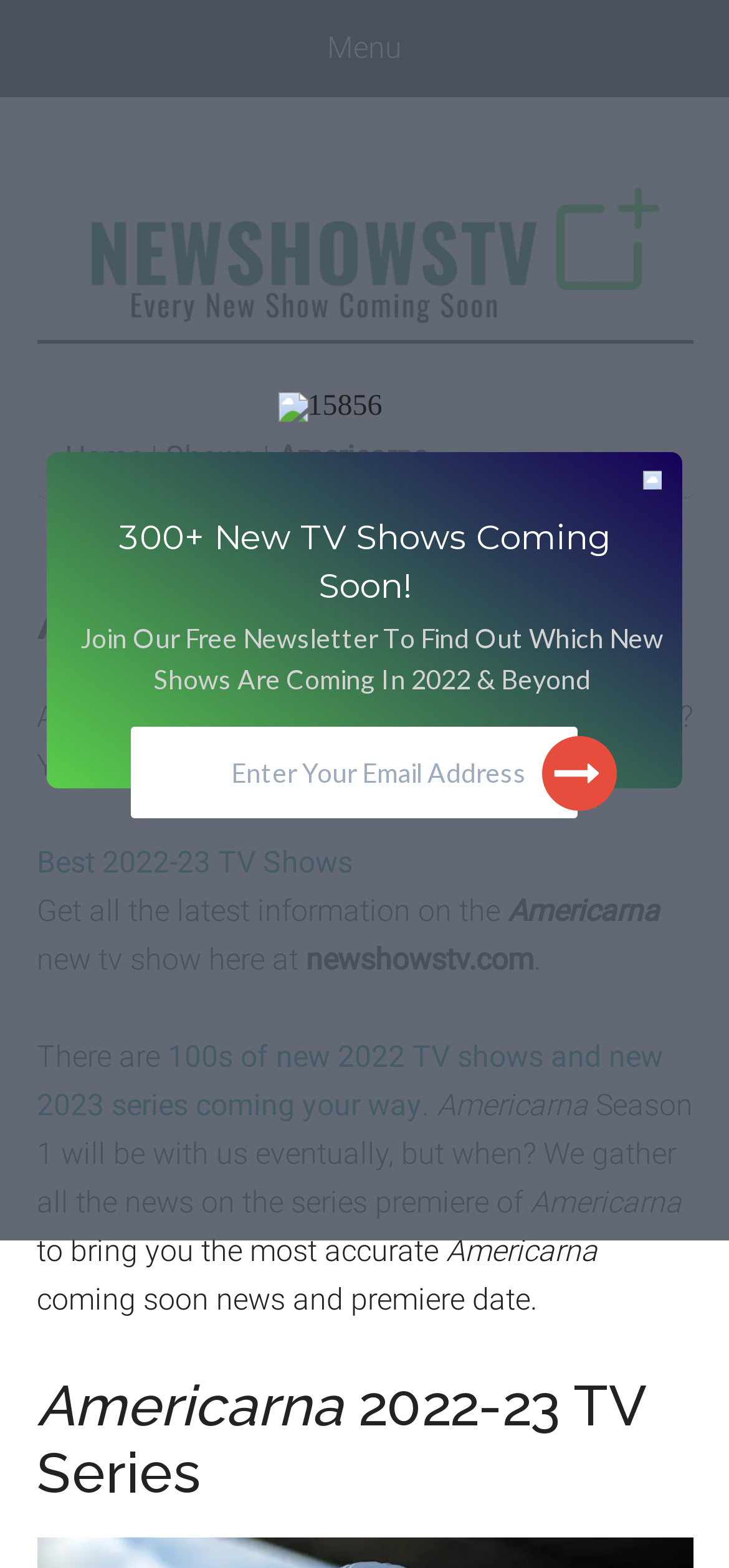What is the purpose of the textbox?
Using the image, respond with a single word or phrase.

Enter email address